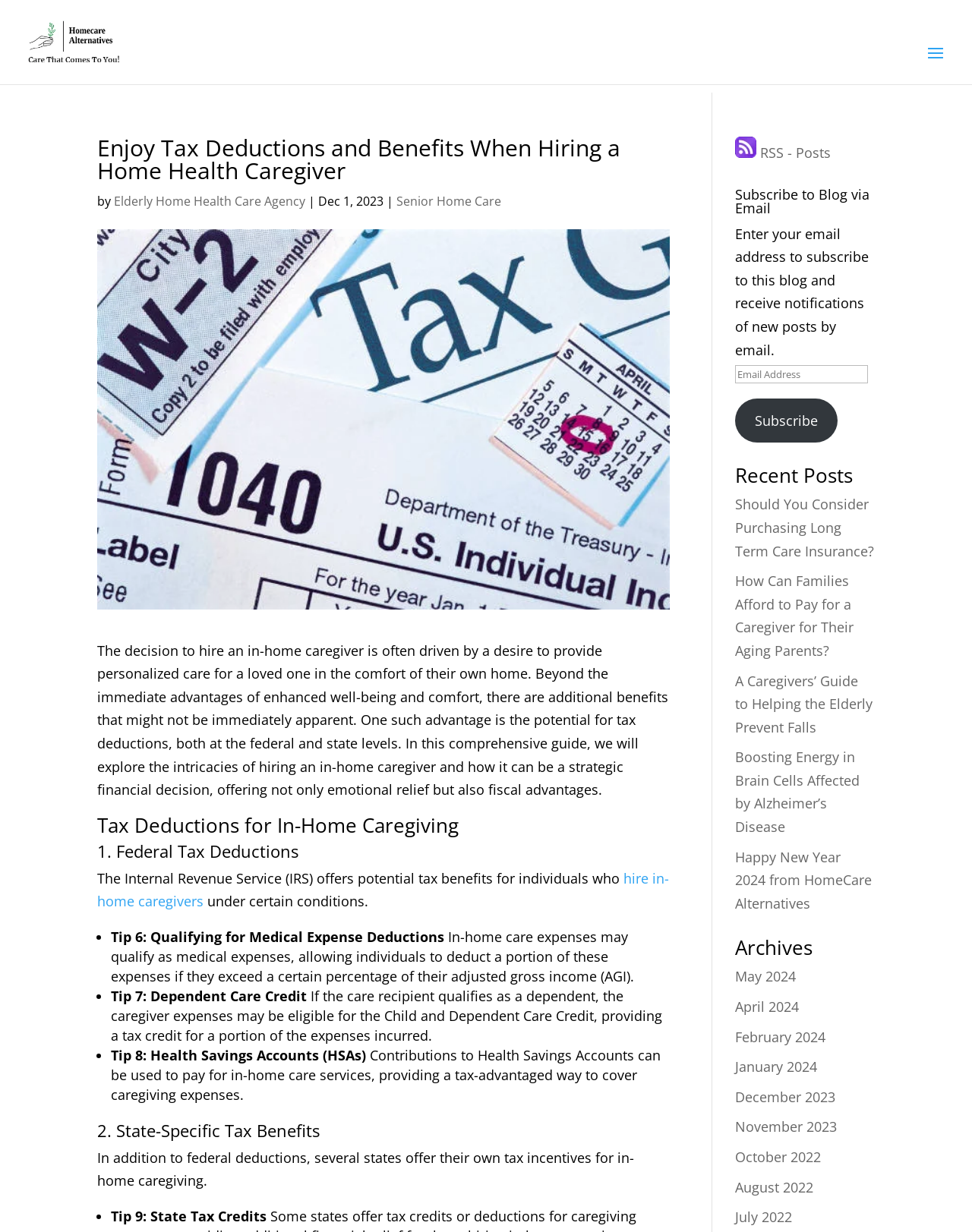Please find the bounding box coordinates of the element that must be clicked to perform the given instruction: "Search UHRA". The coordinates should be four float numbers from 0 to 1, i.e., [left, top, right, bottom].

None